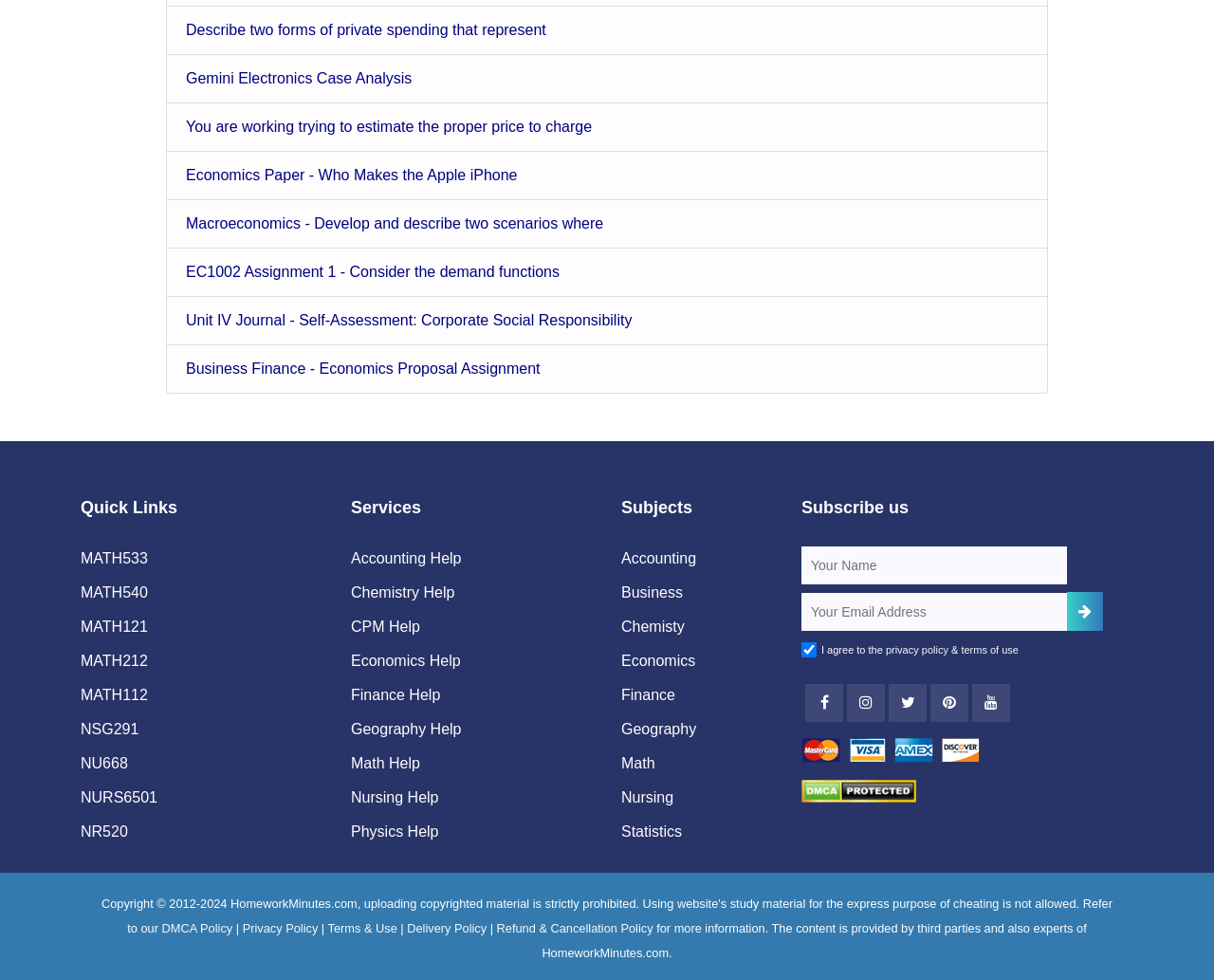Specify the bounding box coordinates of the element's area that should be clicked to execute the given instruction: "Subscribe with your full name and email". The coordinates should be four float numbers between 0 and 1, i.e., [left, top, right, bottom].

[0.66, 0.558, 0.879, 0.597]